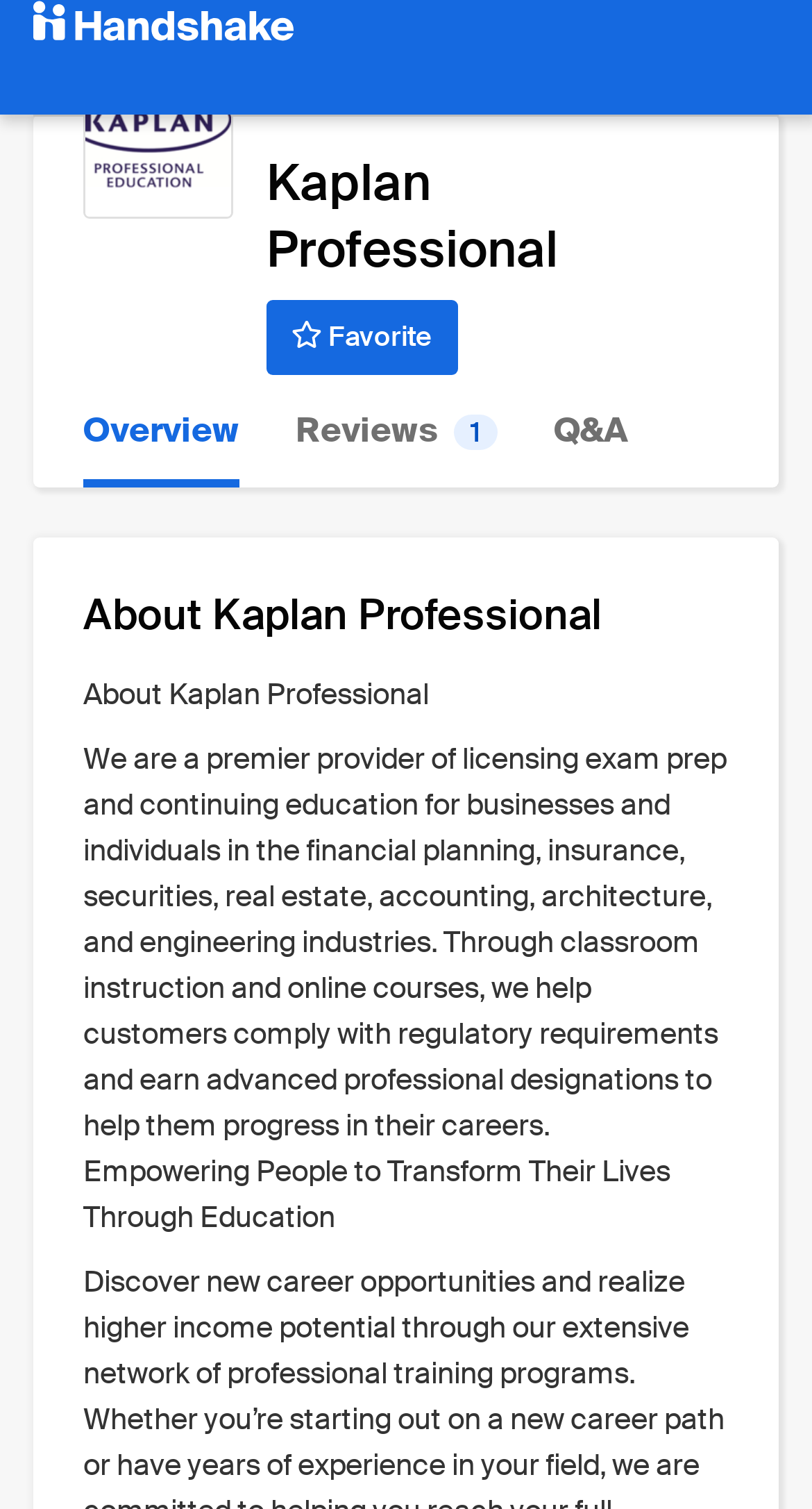Illustrate the webpage's structure and main components comprehensively.

The webpage is about Kaplan Professional, a company that provides licensing exam prep and continuing education for various industries. At the top left, there is a link to "Handshake" accompanied by an image of the same name. Next to it, there is a link to "Kaplan Professional" and a heading with the same title. Below the heading, there is a button labeled "Favorite".

The webpage is divided into sections, with a navigation menu at the top consisting of three links: "Overview", "Reviews 1", and "Q&A". The "About Kaplan Professional" section is located below the navigation menu, which provides a brief description of the company's services and target industries. This section is followed by a paragraph of text that explains how Kaplan Professional helps customers comply with regulatory requirements and earn advanced professional designations.

At the bottom of the page, there is a slogan or motto that reads "Empowering People to Transform Their Lives Through Education". Overall, the webpage appears to be a company profile or information page, providing an overview of Kaplan Professional's services and mission.